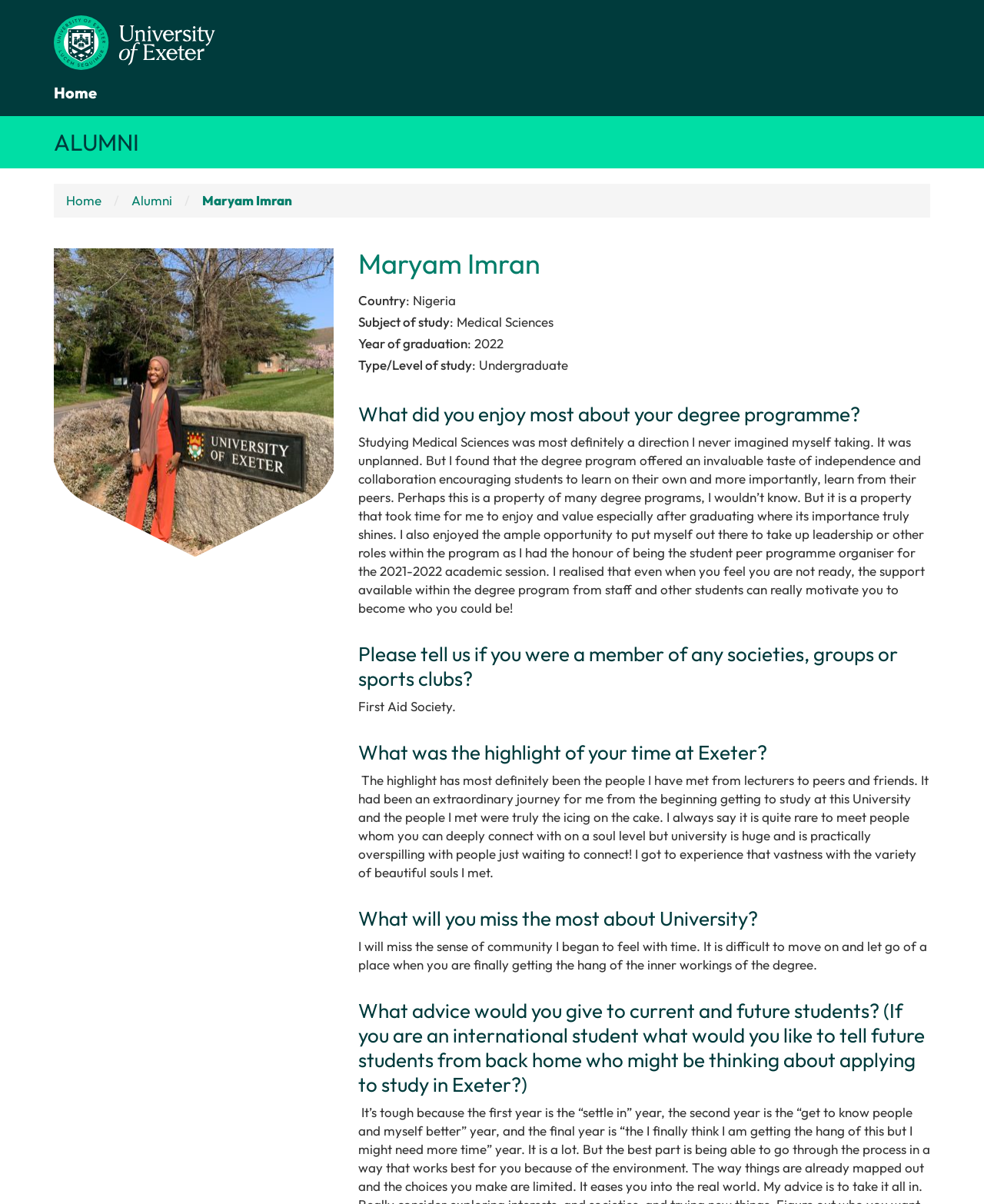Illustrate the webpage thoroughly, mentioning all important details.

This webpage is about Maryam Imran, an alumnus of the University of Exeter. At the top left corner, there is a navigation menu with links to "Alumni", "Home", and "ALUMNI". Below the navigation menu, there is a profile section with Maryam Imran's name, country of origin (Nigeria), subject of study (Medical Sciences), year of graduation (2022), and type/level of study (Undergraduate).

To the right of the profile section, there is a large image of Maryam Imran. Below the image, there are four sections with headings: "What did you enjoy most about your degree programme?", "Please tell us if you were a member of any societies, groups or sports clubs?", "What was the highlight of your time at Exeter?", and "What will you miss the most about University?". Each section contains a paragraph of text describing Maryam Imran's experiences and thoughts.

In the first section, Maryam Imran talks about her unexpected journey into studying Medical Sciences and how she enjoyed the independence and collaboration encouraged by the degree program. She also mentions her experience as a student peer program organizer.

In the second section, she mentions being a member of the First Aid Society. The third section describes the highlight of her time at Exeter, which was the people she met, including lecturers, peers, and friends. The fourth section expresses her sentiment about leaving the university, mentioning that she will miss the sense of community she developed over time.

Finally, there is a section with the heading "What advice would you give to current and future students?" although the text is not provided in the accessibility tree.